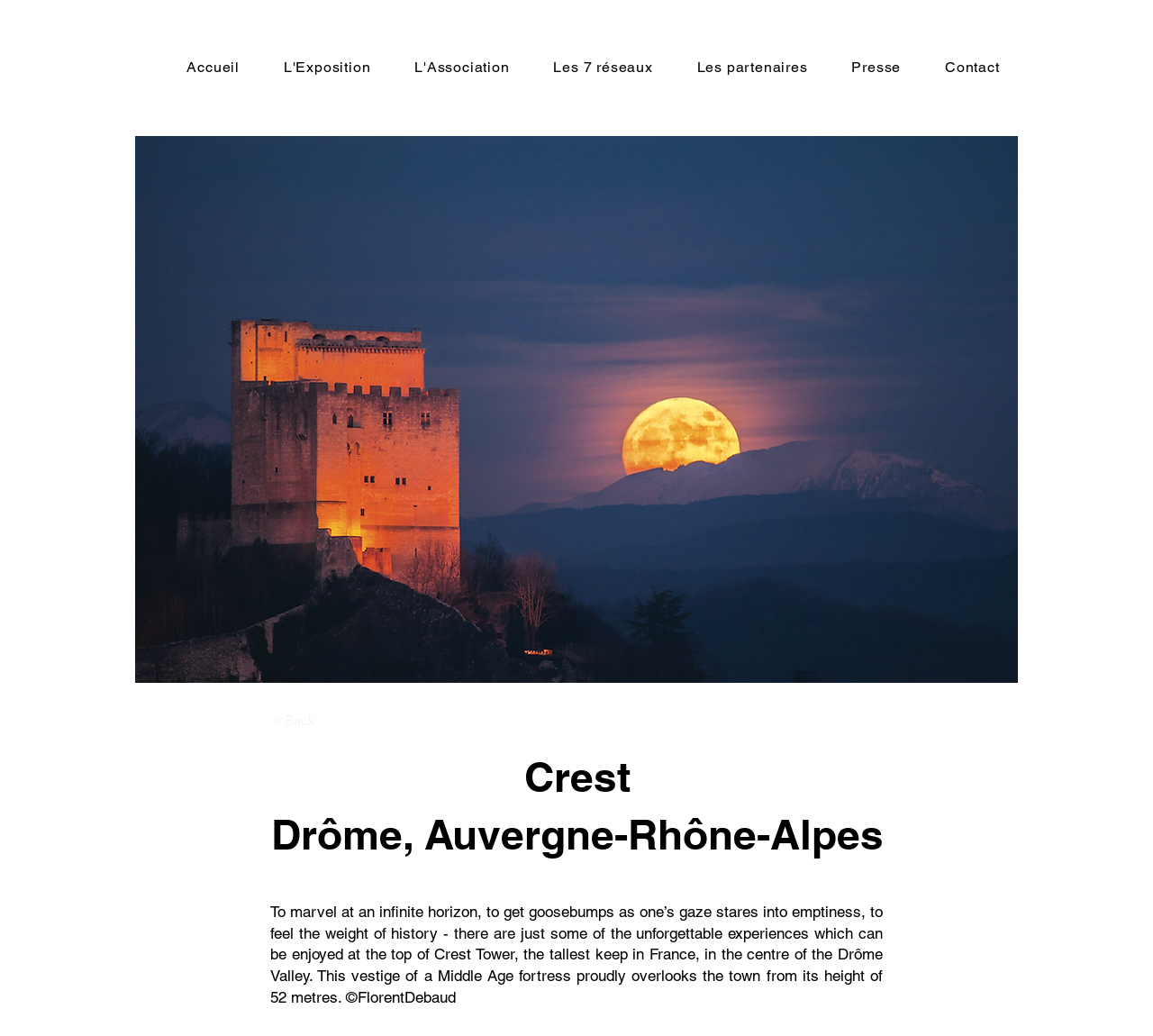Please provide the bounding box coordinates for the element that needs to be clicked to perform the following instruction: "go to home page". The coordinates should be given as four float numbers between 0 and 1, i.e., [left, top, right, bottom].

[0.146, 0.047, 0.224, 0.083]